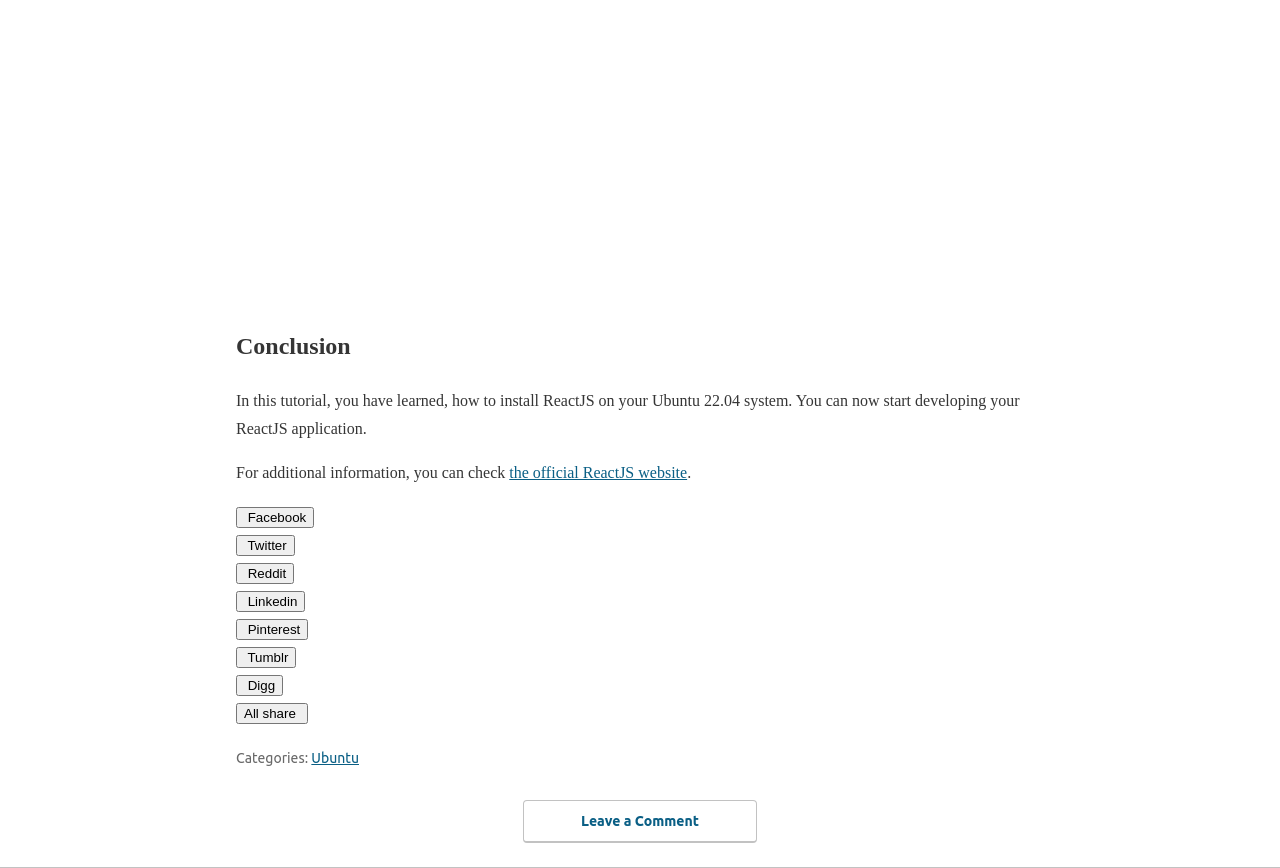Given the description: "Facebook", determine the bounding box coordinates of the UI element. The coordinates should be formatted as four float numbers between 0 and 1, [left, top, right, bottom].

[0.184, 0.584, 0.246, 0.608]